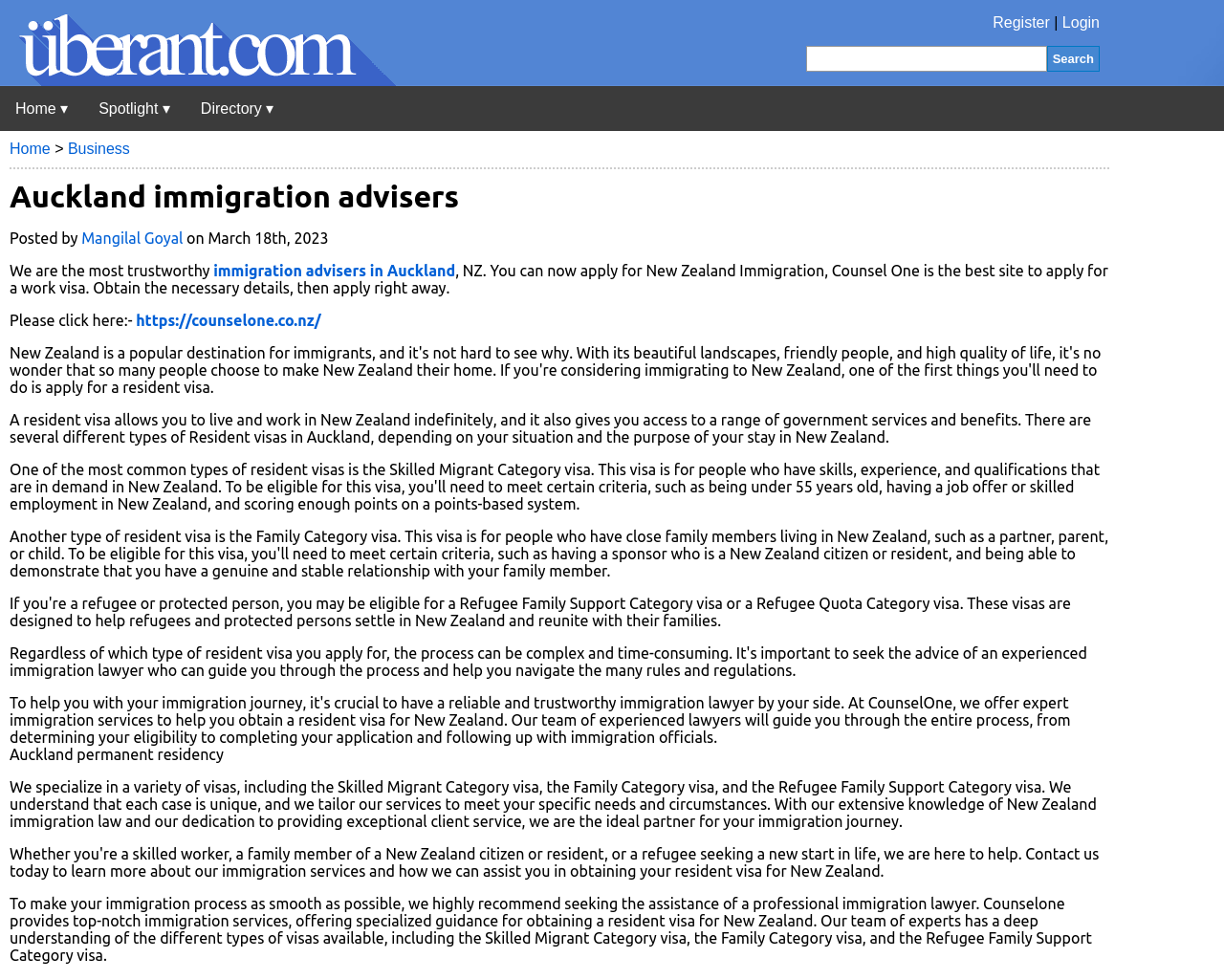What is the name of the person who posted the article?
Provide an in-depth and detailed answer to the question.

The webpage contains a static text element that mentions the name of the person who posted the article, which is Mangilal Goyal.